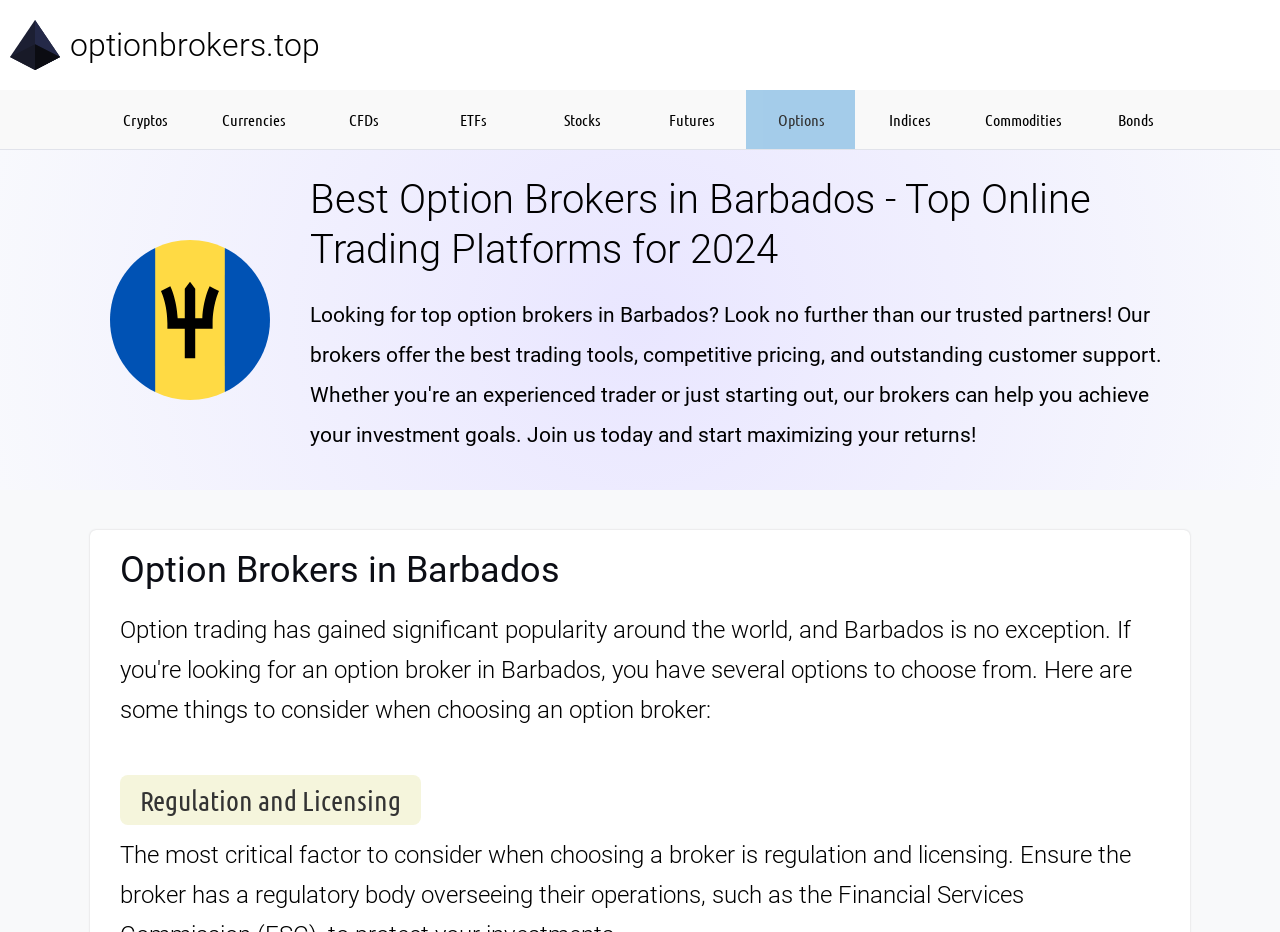Specify the bounding box coordinates of the region I need to click to perform the following instruction: "Read the 'Best Option Brokers in Barbados - Top Online Trading Platforms for 2024' heading". The coordinates must be four float numbers in the range of 0 to 1, i.e., [left, top, right, bottom].

[0.242, 0.188, 0.93, 0.295]